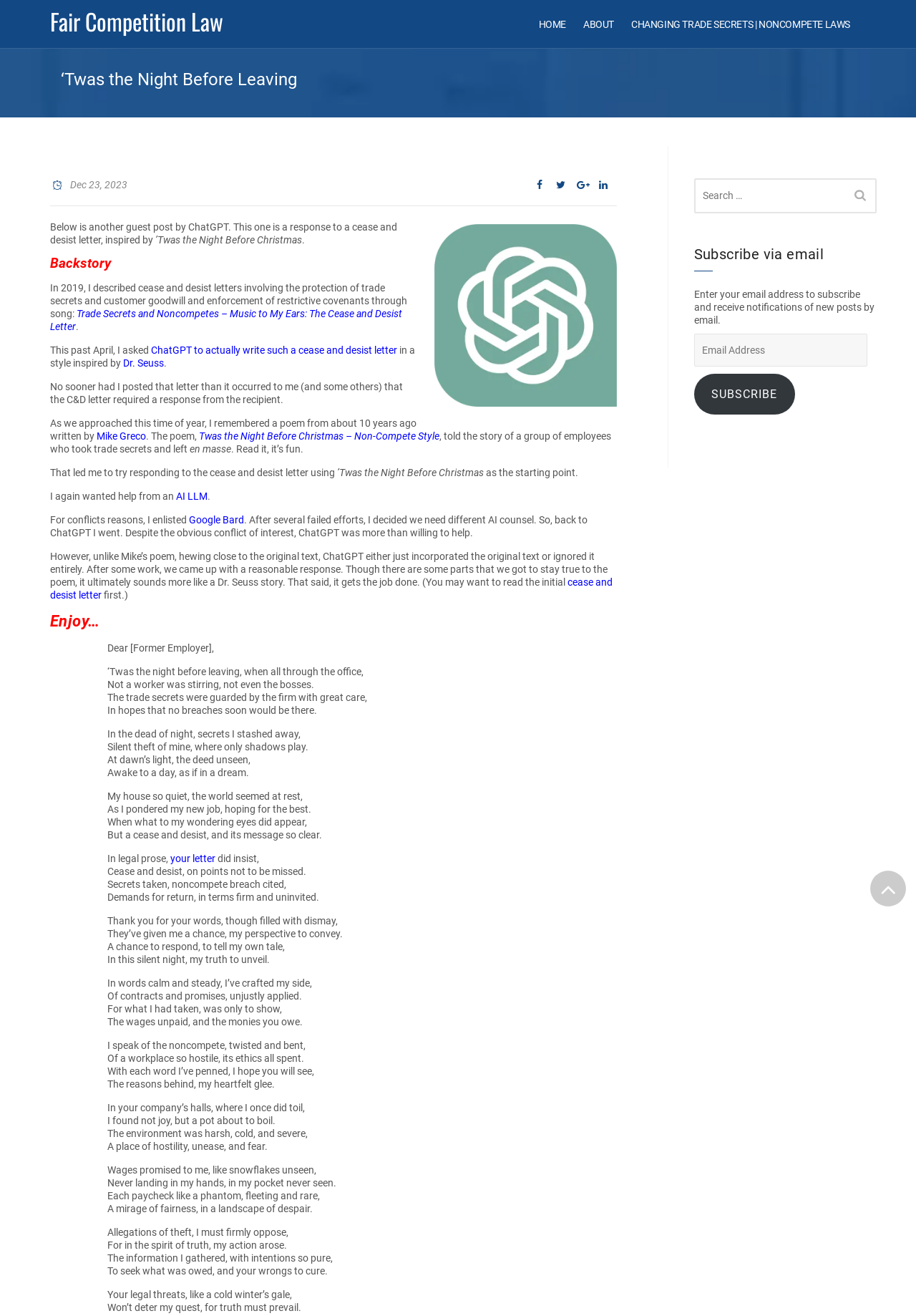Given the element description parent_node: Fair Competition Law, specify the bounding box coordinates of the corresponding UI element in the format (top-left x, top-left y, bottom-right x, bottom-right y). All values must be between 0 and 1.

[0.95, 0.662, 0.989, 0.689]